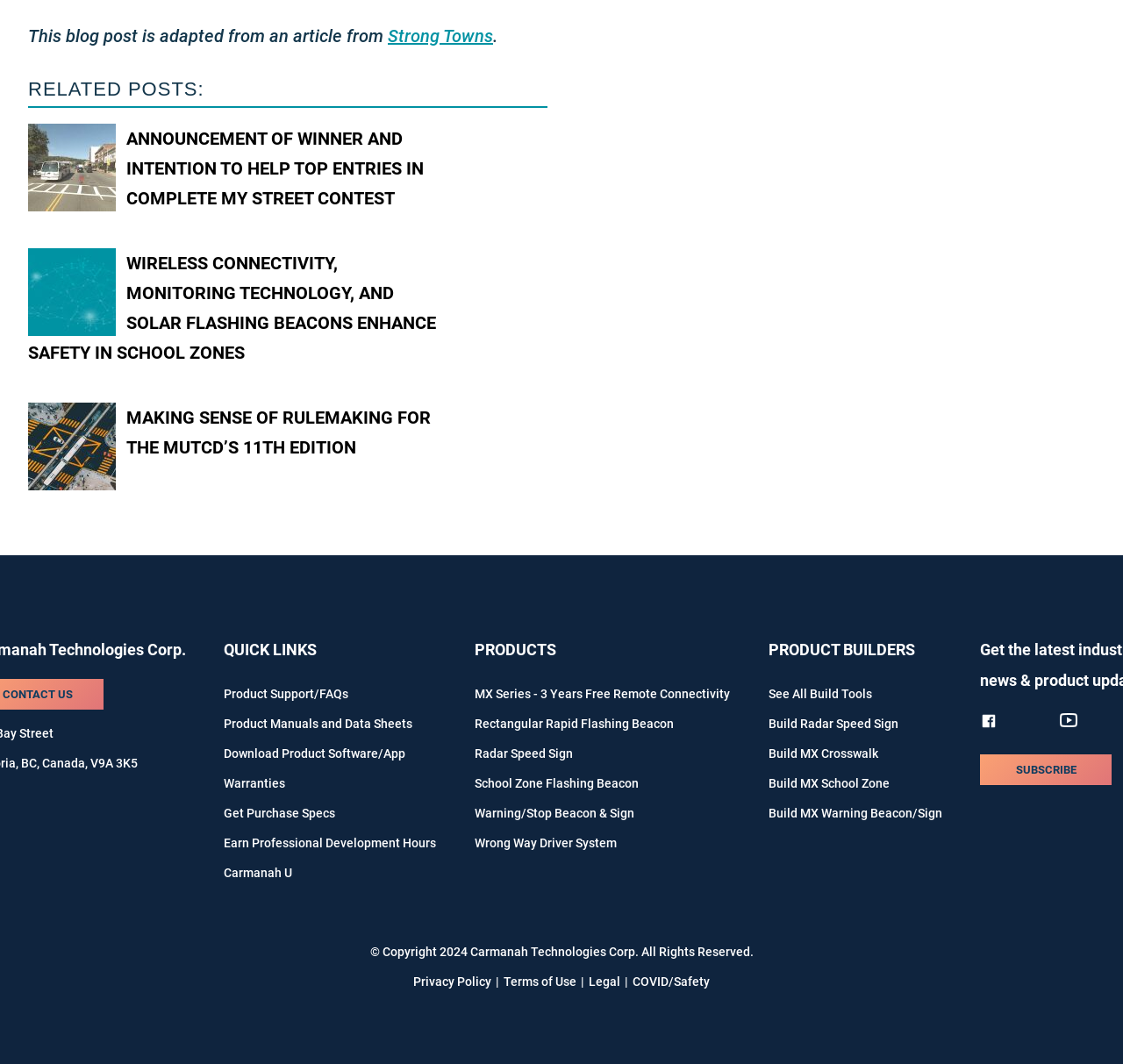What type of products are listed under 'PRODUCTS'?
Respond to the question with a single word or phrase according to the image.

Traffic safety products